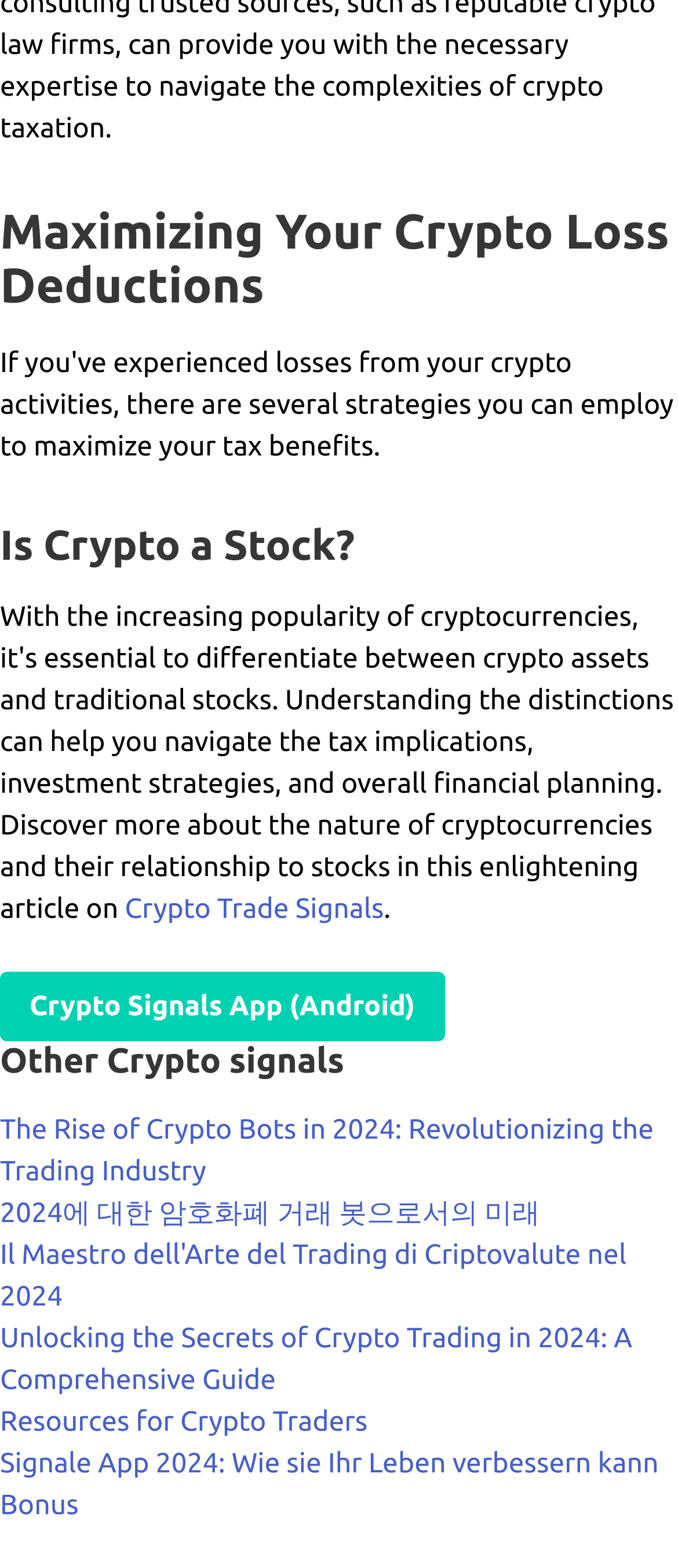Can you find the bounding box coordinates for the element to click on to achieve the instruction: "Click on 'Crypto Trade Signals'"?

[0.184, 0.57, 0.566, 0.59]